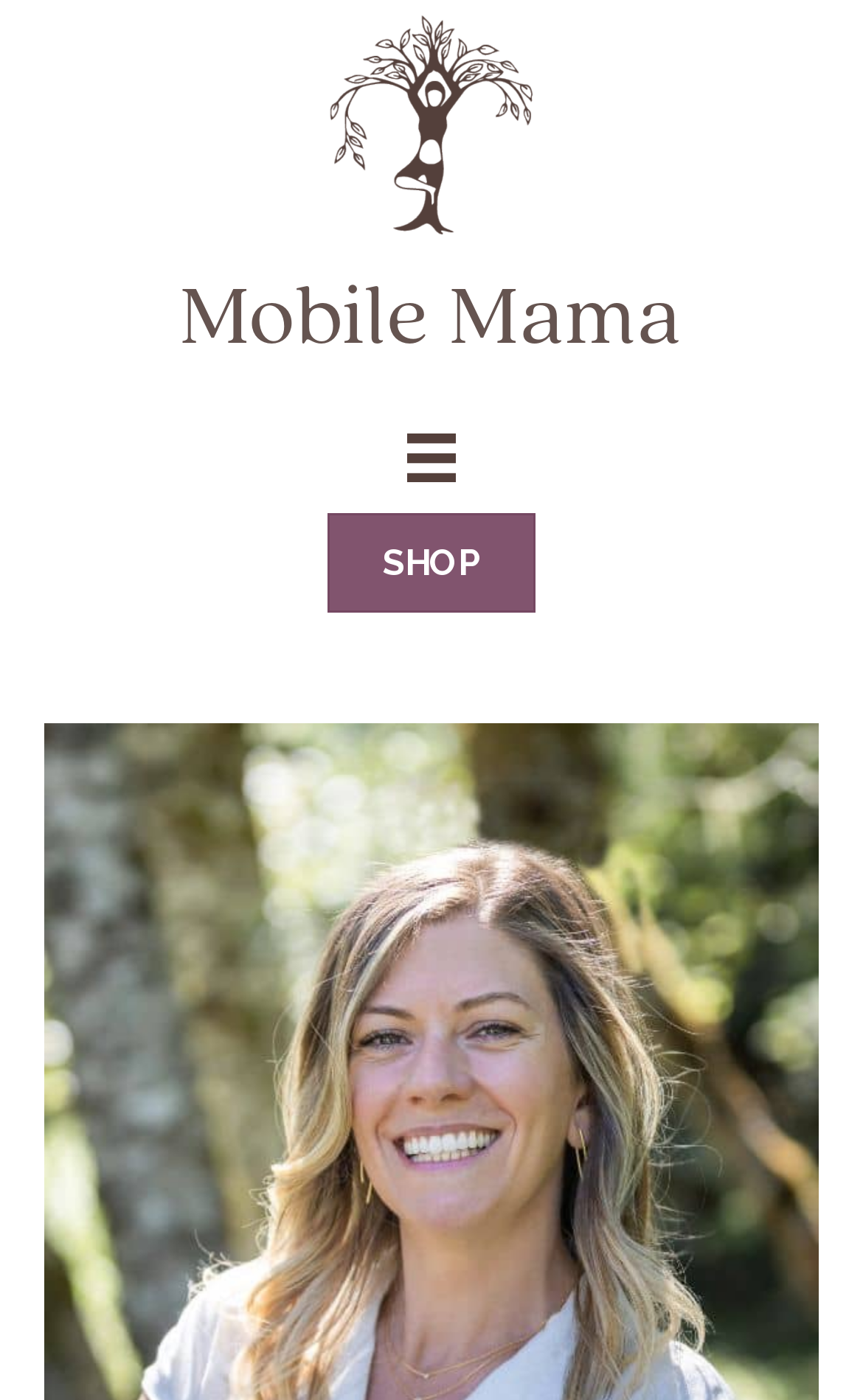Using the provided description alt="MobileMama" title="MobileMama", find the bounding box coordinates for the UI element. Provide the coordinates in (top-left x, top-left y, bottom-right x, bottom-right y) format, ensuring all values are between 0 and 1.

[0.372, 0.069, 0.628, 0.105]